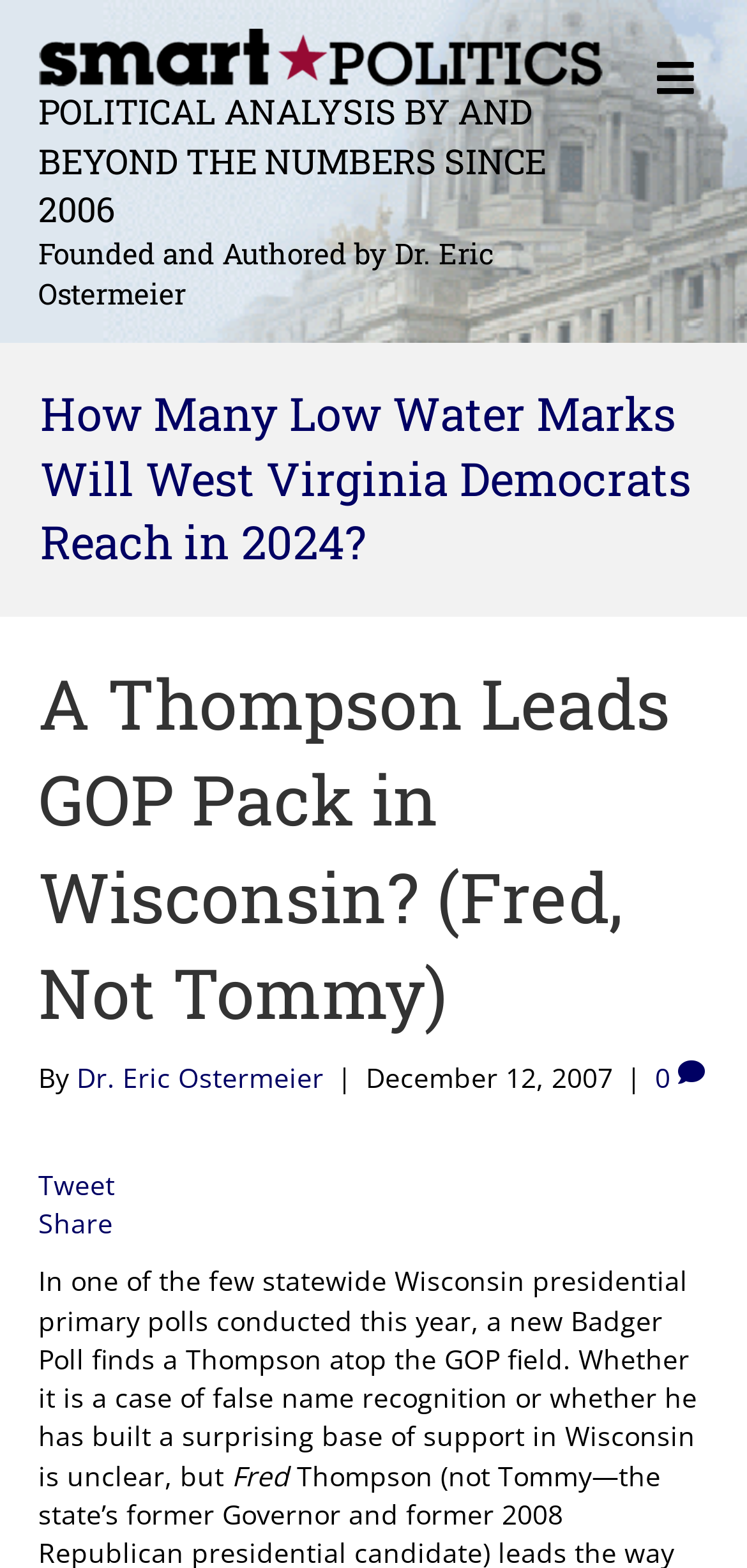Use a single word or phrase to answer this question: 
What is the name of the founder of Smart Politics?

Dr. Eric Ostermeier